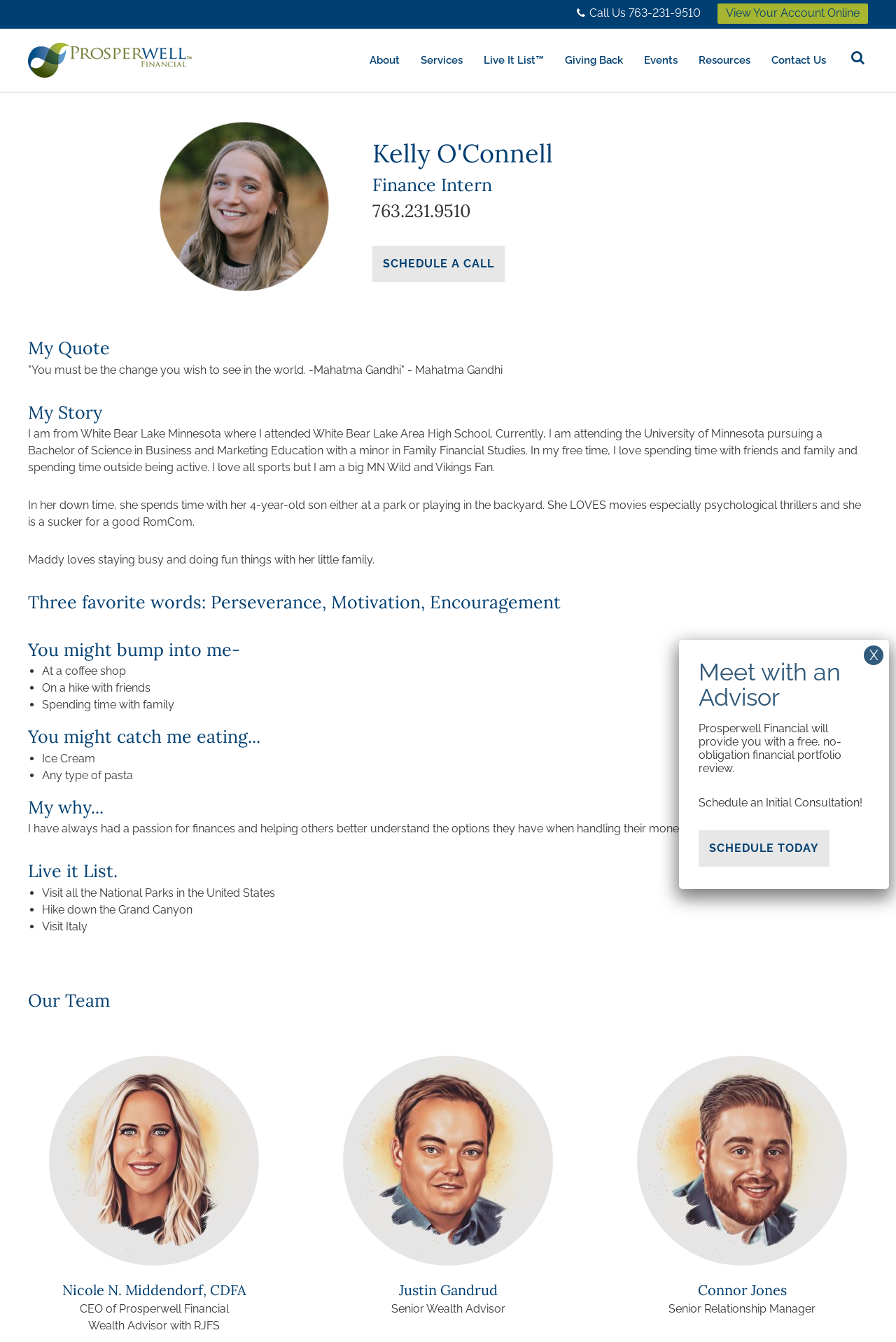Can you find the bounding box coordinates for the element that needs to be clicked to execute this instruction: "View your account online"? The coordinates should be given as four float numbers between 0 and 1, i.e., [left, top, right, bottom].

[0.801, 0.003, 0.969, 0.018]